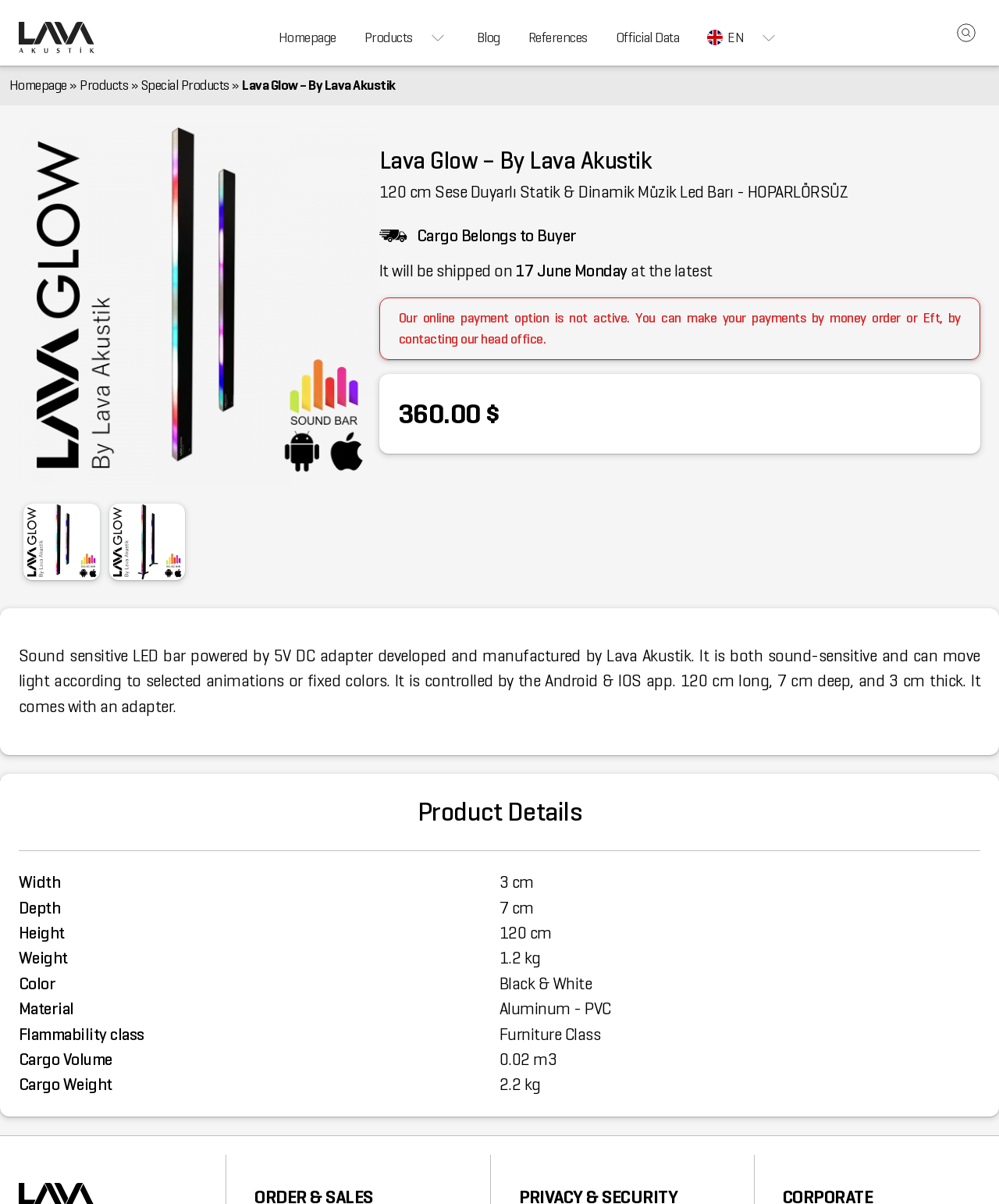Provide a one-word or one-phrase answer to the question:
What is the price of the product?

360.00 $